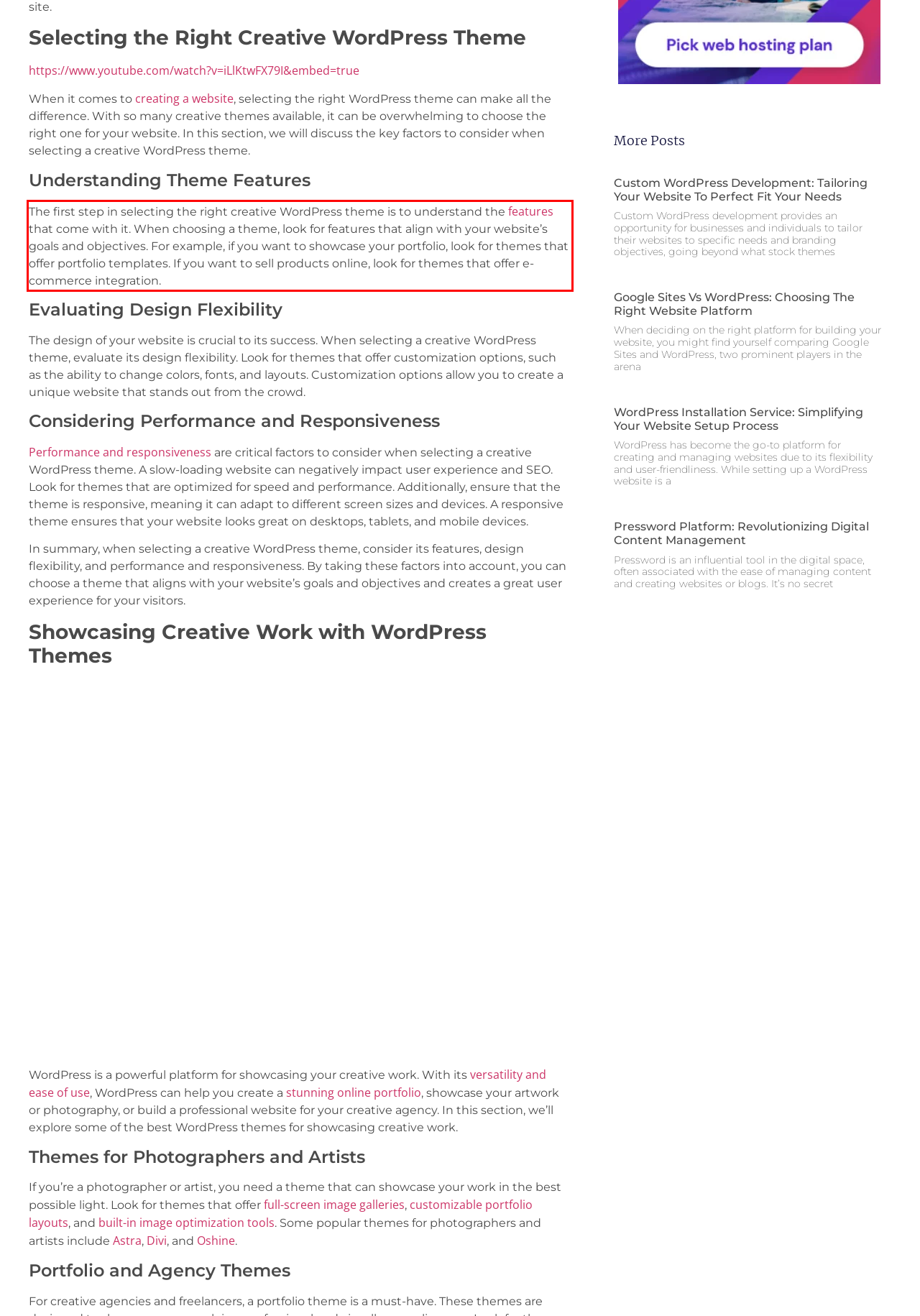From the screenshot of the webpage, locate the red bounding box and extract the text contained within that area.

The first step in selecting the right creative WordPress theme is to understand the features that come with it. When choosing a theme, look for features that align with your website’s goals and objectives. For example, if you want to showcase your portfolio, look for themes that offer portfolio templates. If you want to sell products online, look for themes that offer e-commerce integration.